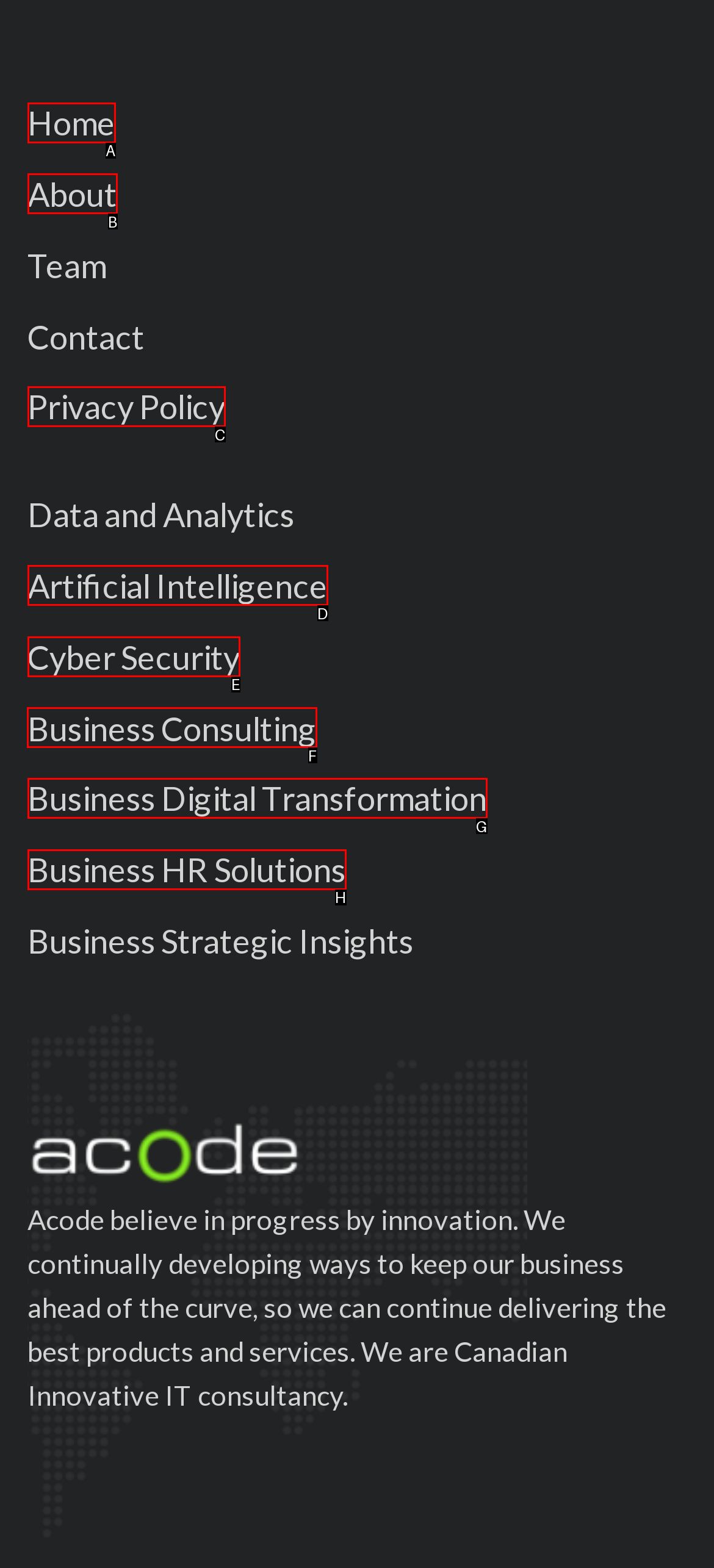Select the correct UI element to complete the task: view business consulting services
Please provide the letter of the chosen option.

F